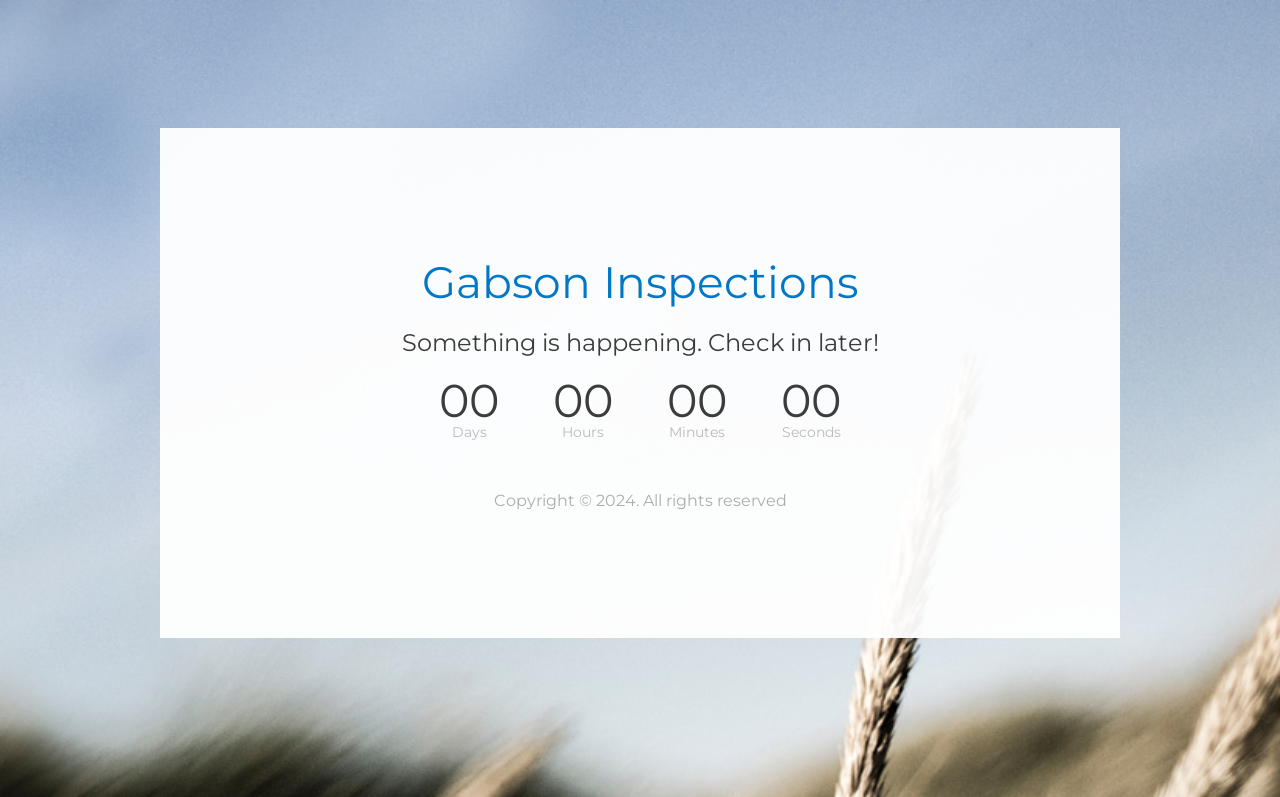How many timers are there on the webpage?
Examine the screenshot and reply with a single word or phrase.

4